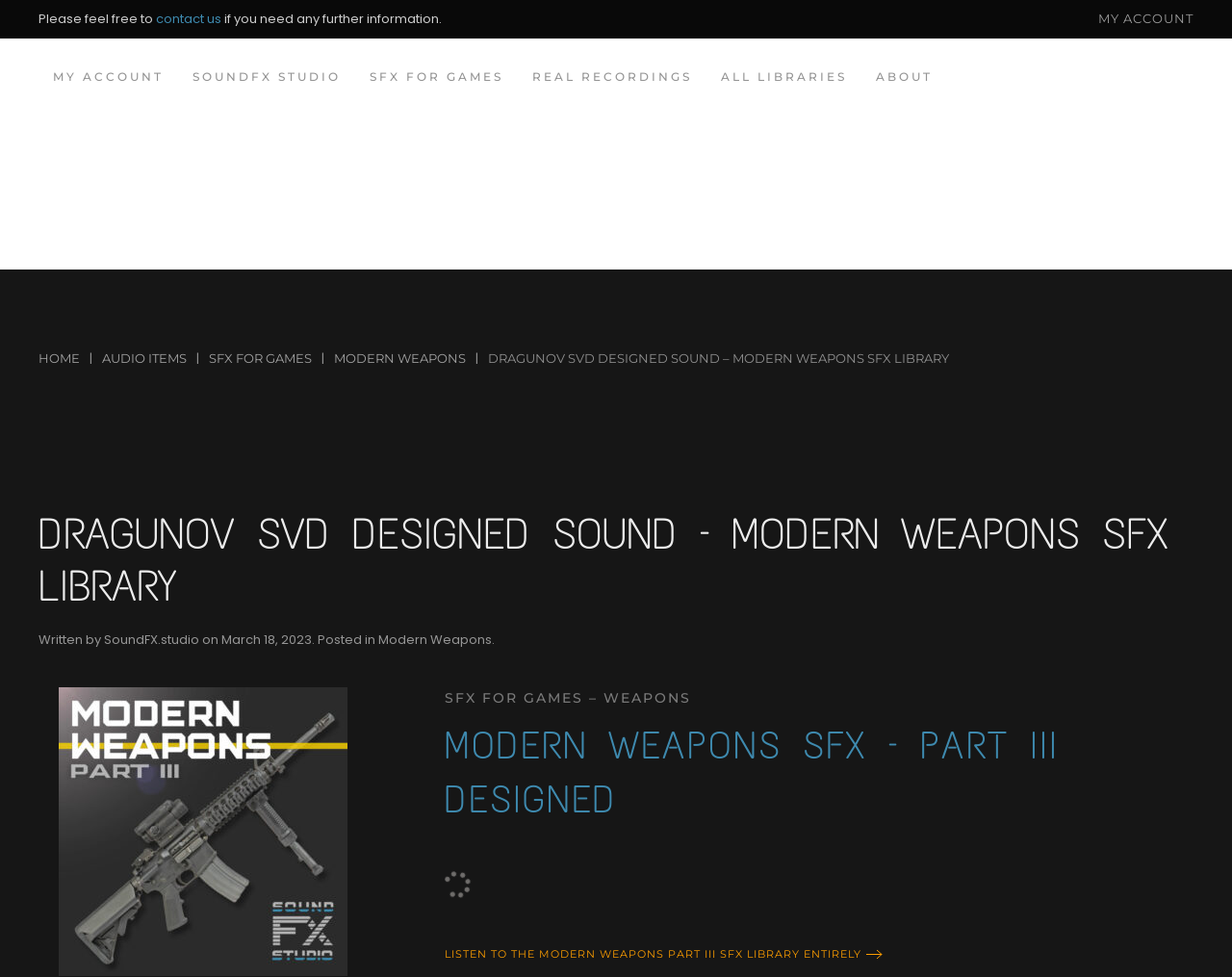What is the name of the sound library?
Using the visual information, reply with a single word or short phrase.

Modern Weapons SFX Part III